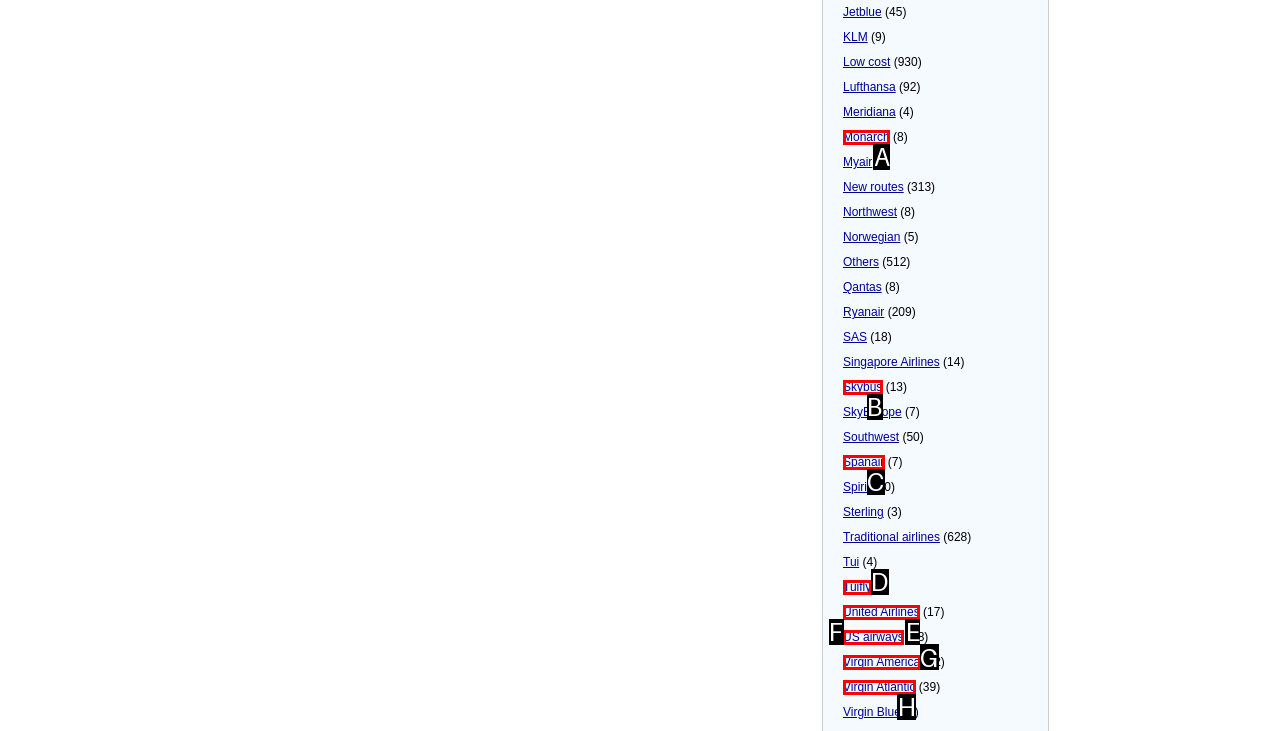Select the HTML element that needs to be clicked to carry out the task: Browse Virgin America
Provide the letter of the correct option.

G